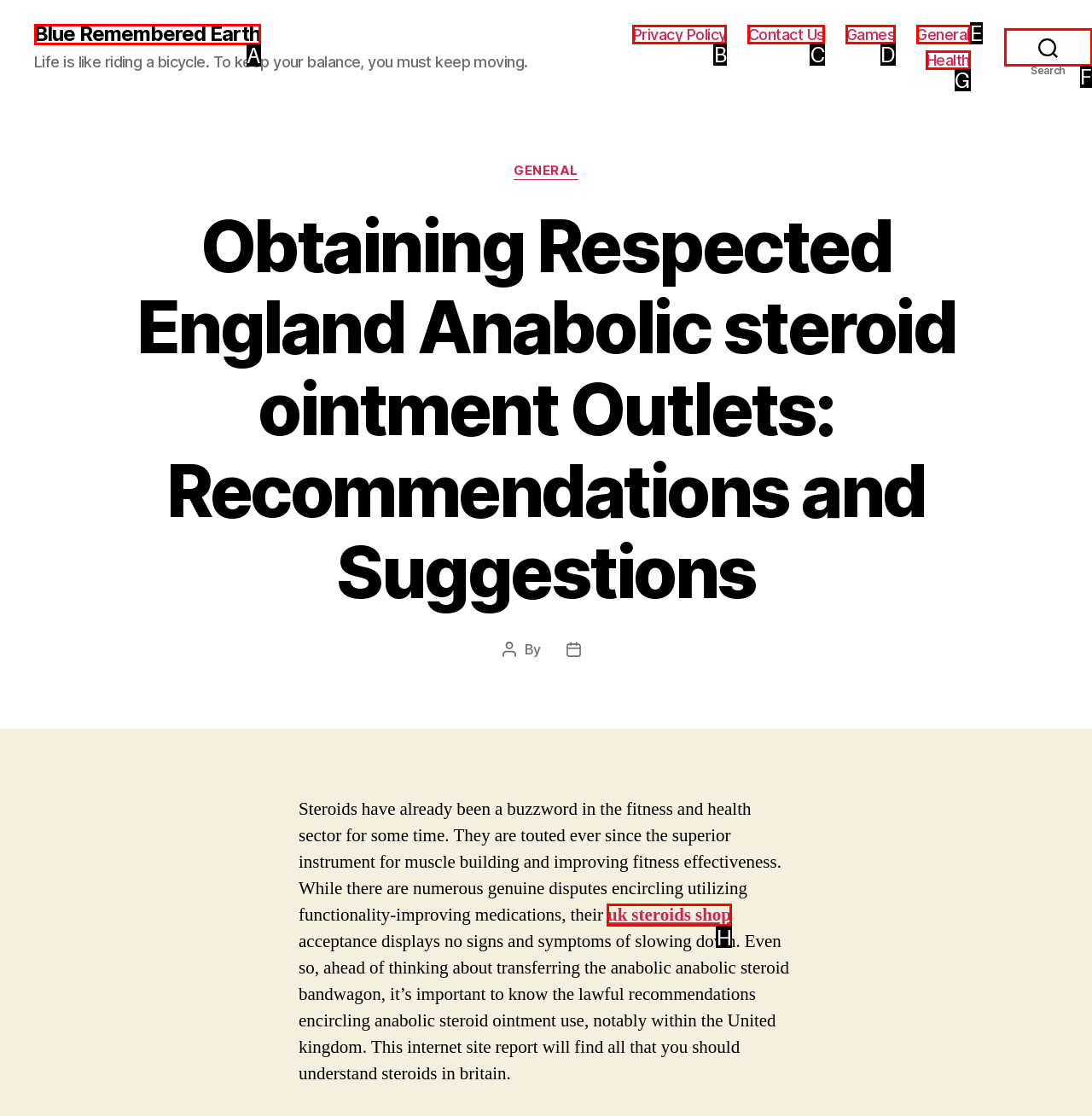Select the correct HTML element to complete the following task: Click the 'uk steroids shop' link
Provide the letter of the choice directly from the given options.

H